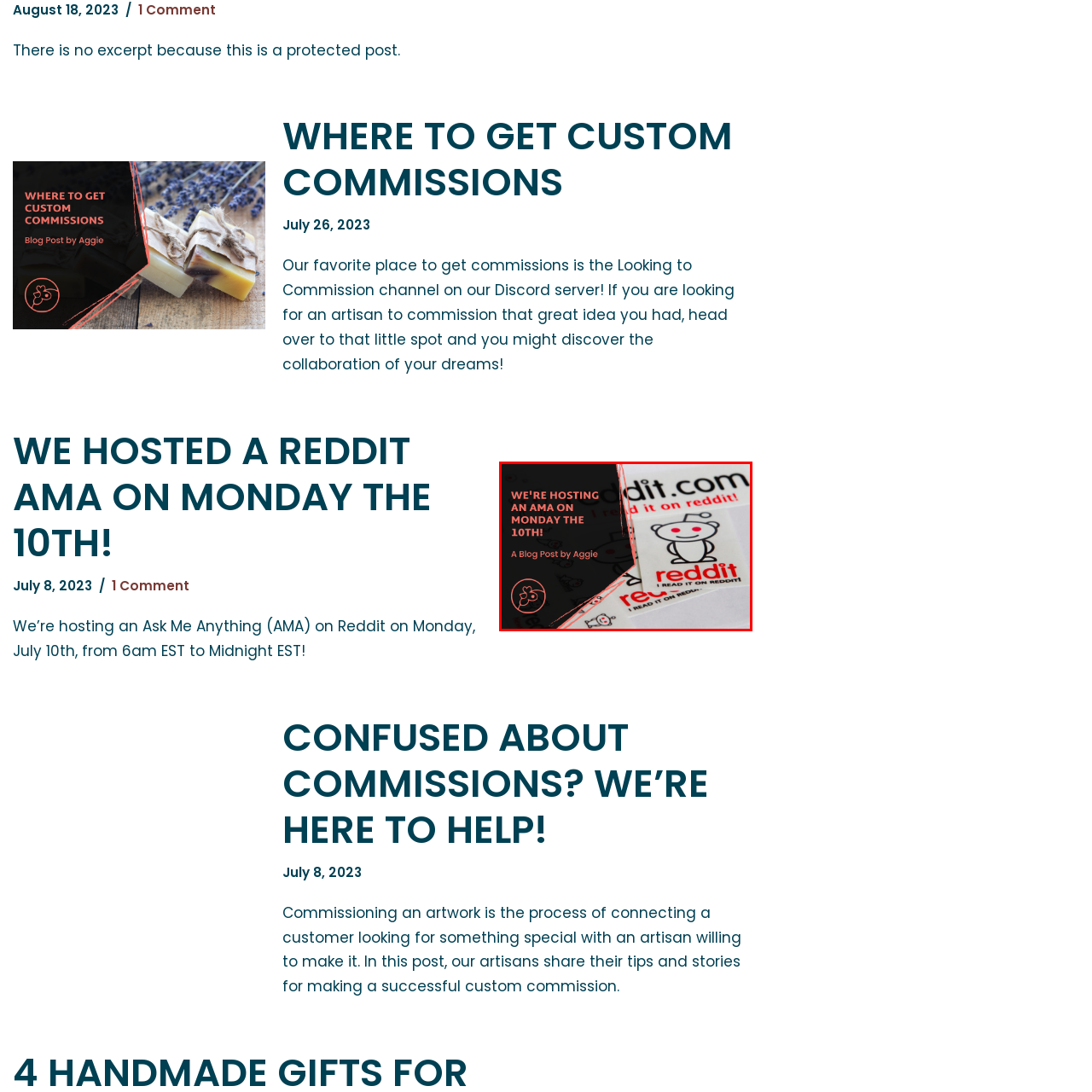Generate a detailed caption for the image within the red outlined area.

This graphic promotes an upcoming Ask Me Anything (AMA) event on Reddit, scheduled for Monday, July 10th. The vibrant design features the iconic Reddit logo alongside the text "WE'RE HOSTING AN AMA ON MONDAY THE 10TH!" prominently highlighted, capturing attention with a clean, modern aesthetic. Below the title, it notes that this announcement is part of a blog post by Aggie. The image creatively incorporates elements related to Reddit, emphasizing community interaction and engagement. Overall, it serves as an eye-catching invitation for users to participate in this live event.